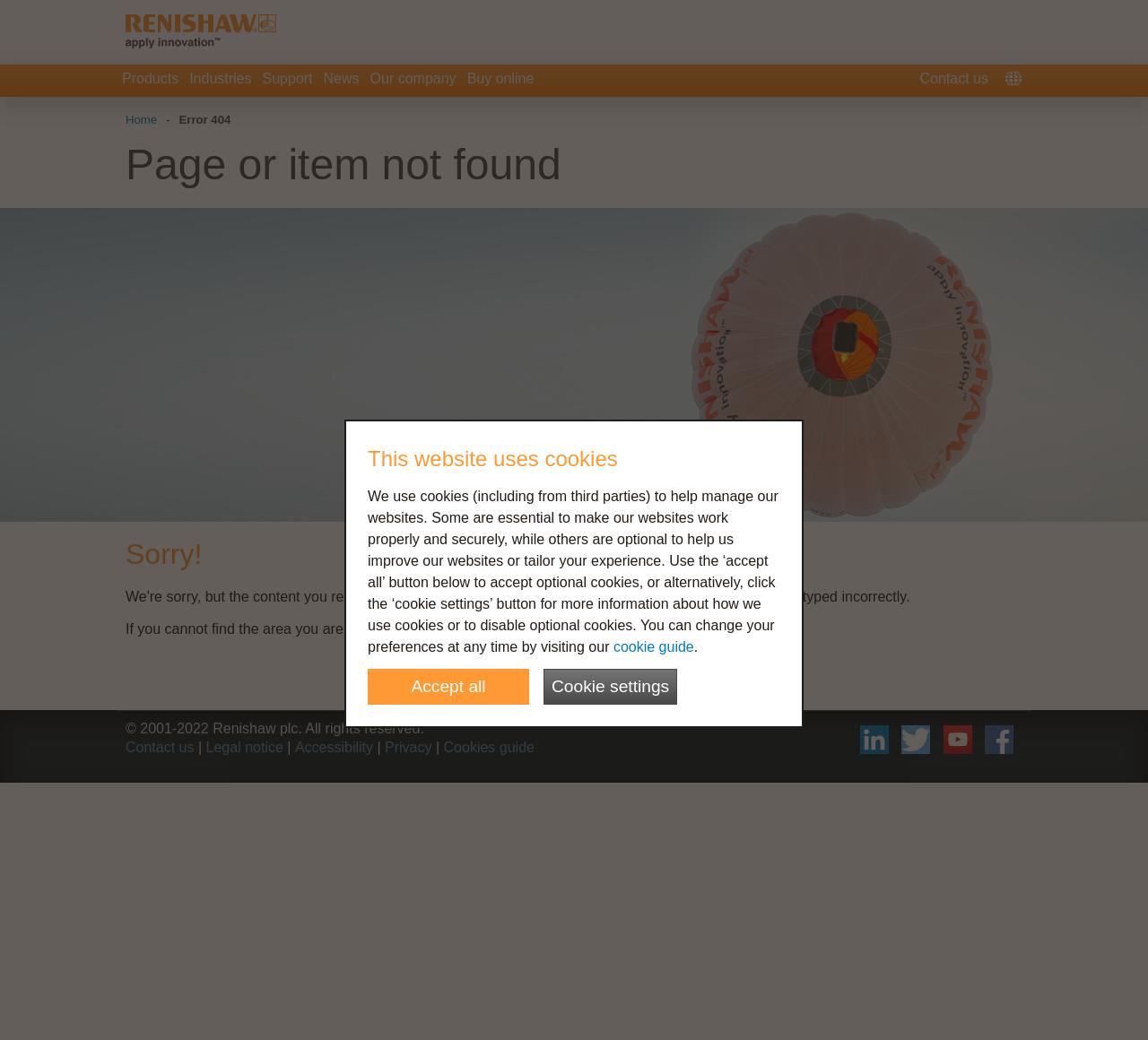Explain the webpage's layout and main content in detail.

This webpage appears to be a 404 error page, indicating that the requested page or item was not found. At the top of the page, there is a navigation menu with links to various sections of the website, including "Products", "Industries", "Support", "News", "Our company", and "Buy online". Below this menu, there is a prominent error message "Error 404" and a heading "Page or item not found".

The main content of the page is an article that apologizes for the error and provides suggestions for finding the desired content. The article is divided into several sections, including a heading "Sorry!" and a paragraph of text that explains the possible reasons for the error. There are also links to the website's search facility and contact us page.

At the bottom of the page, there is a section with links to the website's legal notice, accessibility statement, privacy policy, and cookies guide. There are also social media links to LinkedIn, Twitter, YouTube, and Facebook.

Additionally, there is a notice about the website's use of cookies, which provides information about the types of cookies used and allows users to accept or customize their cookie settings.